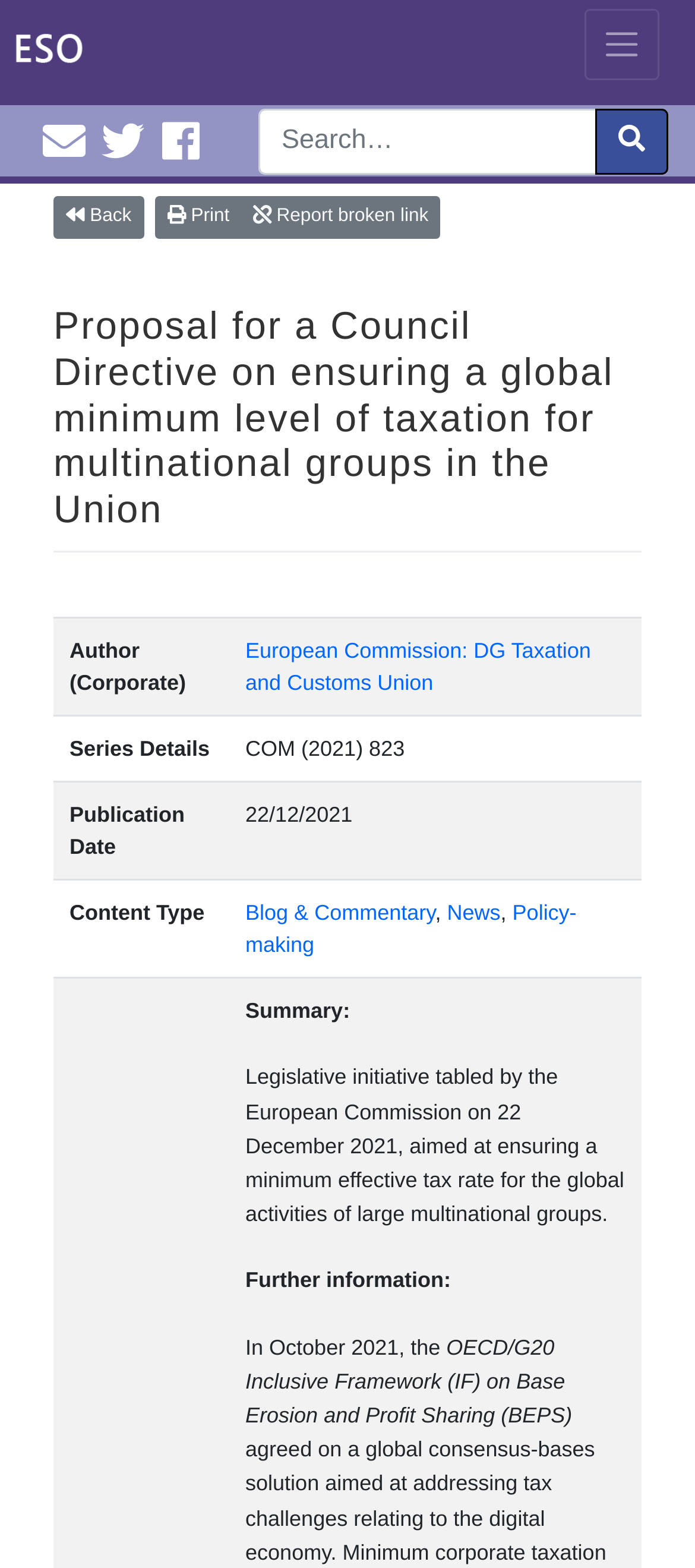Generate the text content of the main headline of the webpage.

Proposal for a Council Directive on ensuring a global minimum level of taxation for multinational groups in the Union